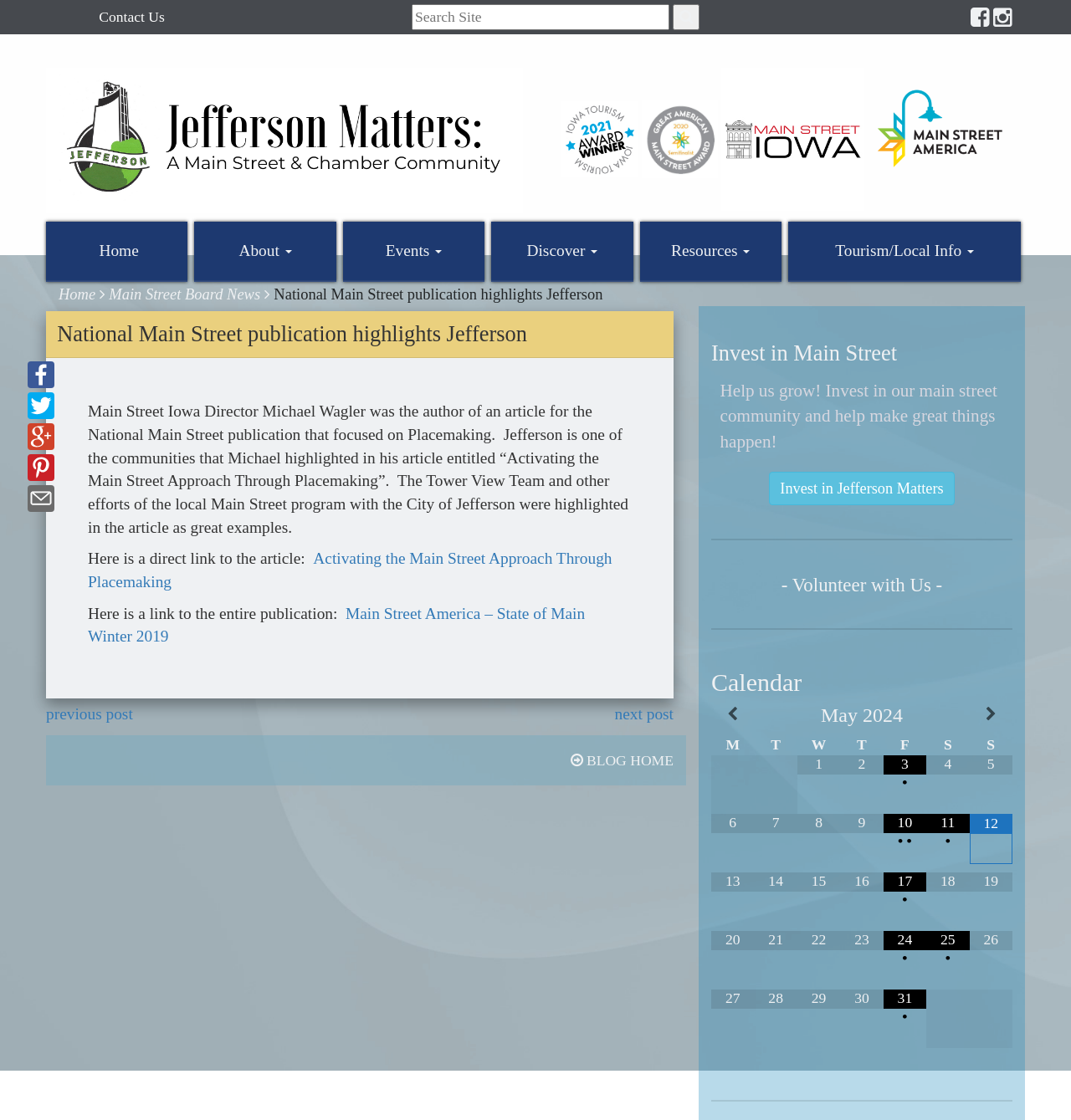Give a short answer to this question using one word or a phrase:
What is the logo of Jefferson Matters?

Main Street Logo